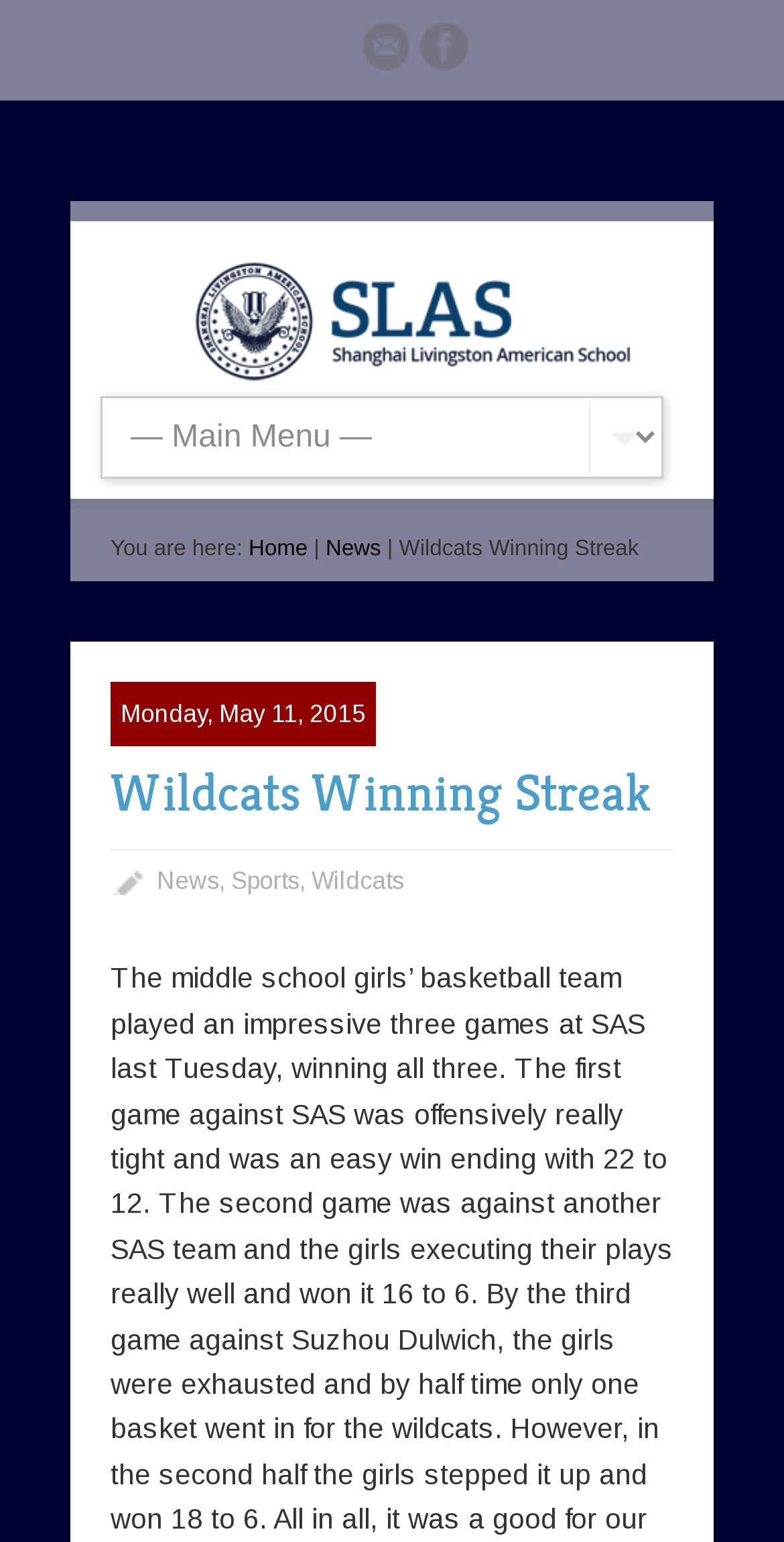Using the provided element description, identify the bounding box coordinates as (top-left x, top-left y, bottom-right x, bottom-right y). Ensure all values are between 0 and 1. Description: Home

None